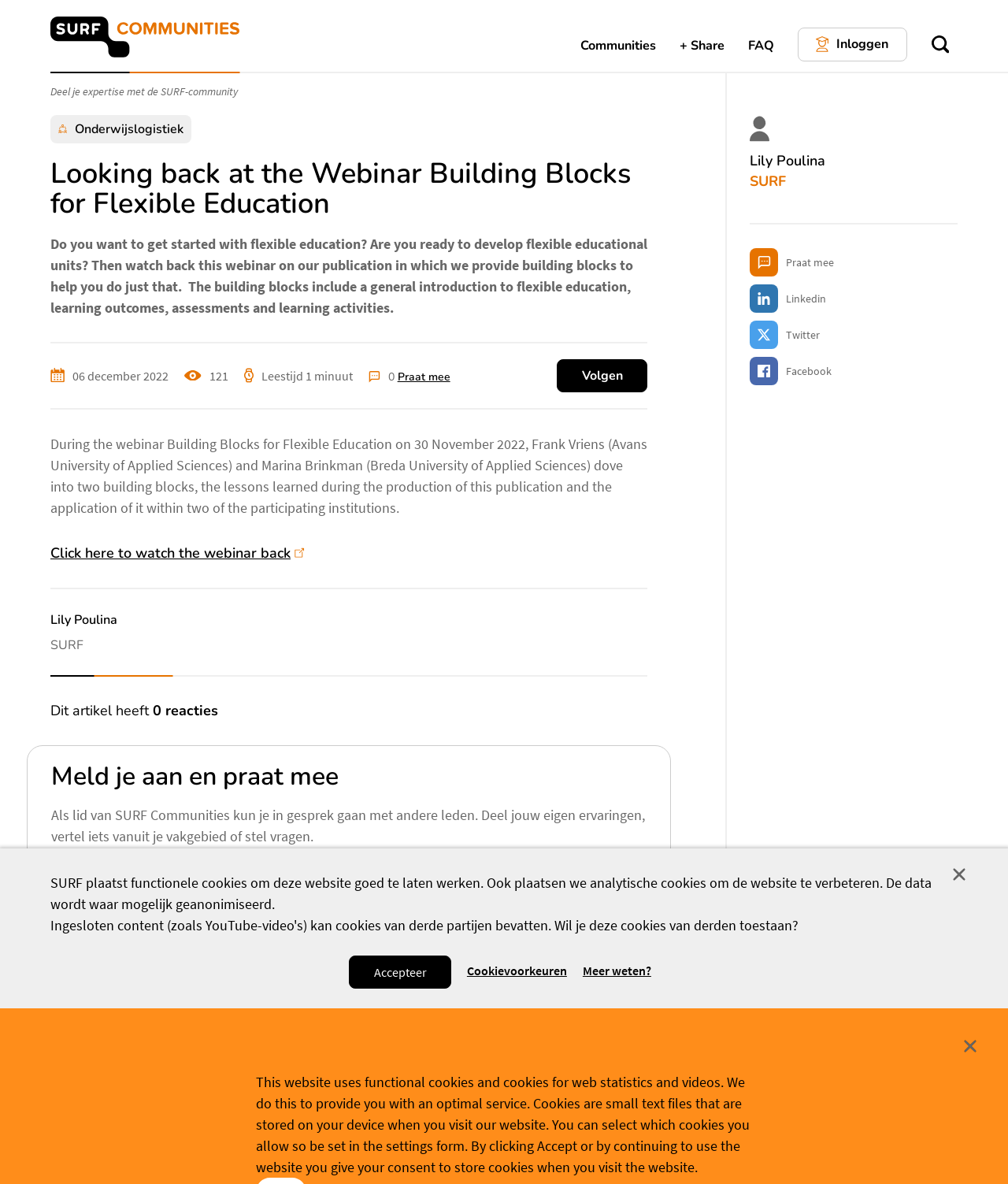Respond with a single word or phrase for the following question: 
What is the topic of the webinar?

Flexible education